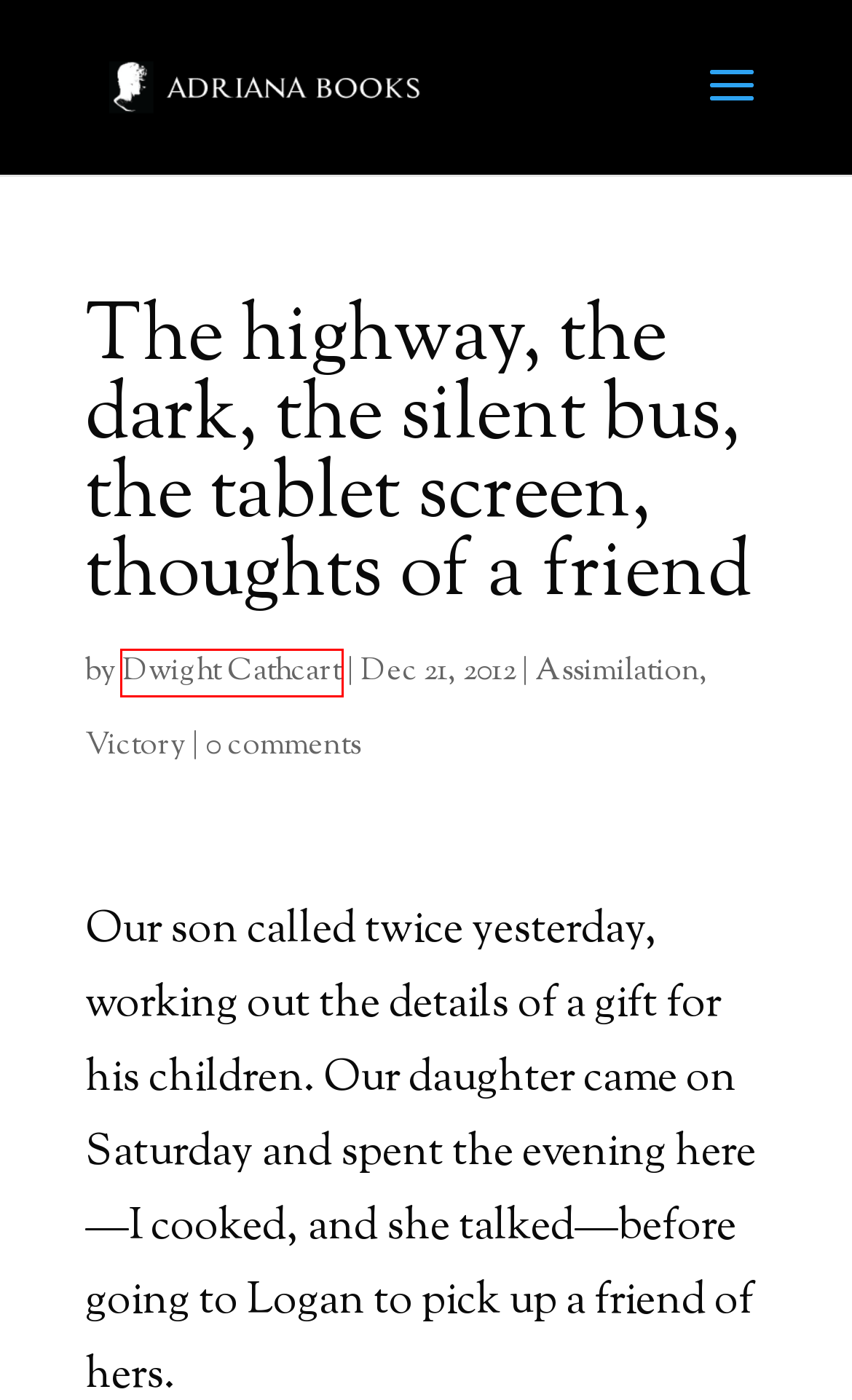You have been given a screenshot of a webpage, where a red bounding box surrounds a UI element. Identify the best matching webpage description for the page that loads after the element in the bounding box is clicked. Options include:
A. Alcoholism - Dwight Cathcart & Adriana Books
B. Courage - Dwight Cathcart & Adriana Books
C. Home - Dwight Cathcart & Adriana Books
D. 9/11 - Dwight Cathcart & Adriana Books
E. Dwight Cathcart - Dwight Cathcart & Adriana Books
F. Books - Dwight Cathcart & Adriana Books
G. bookstores - Dwight Cathcart & Adriana Books
H. DACA - Dwight Cathcart & Adriana Books

E